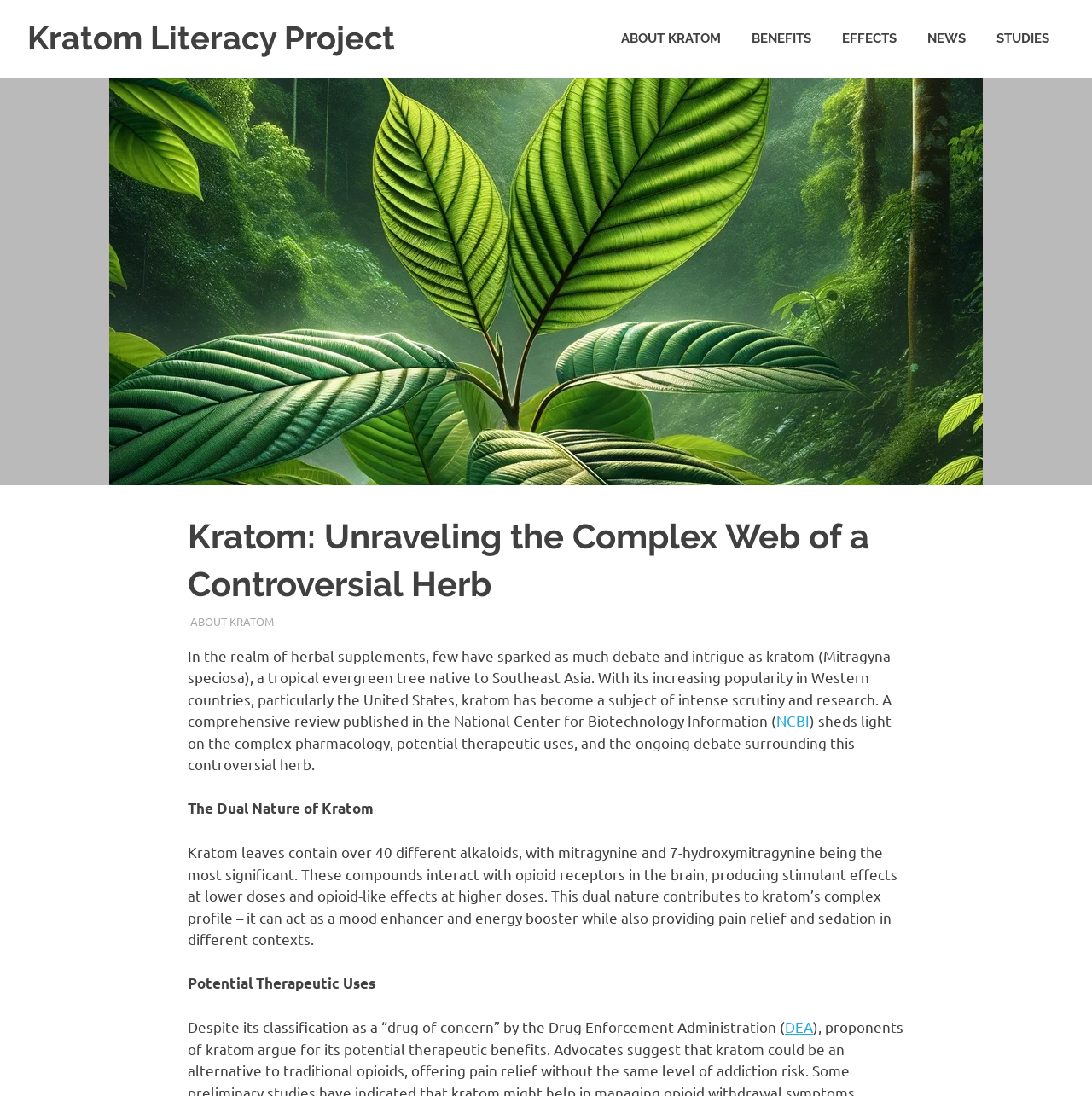Identify the bounding box of the UI component described as: "About Us".

None